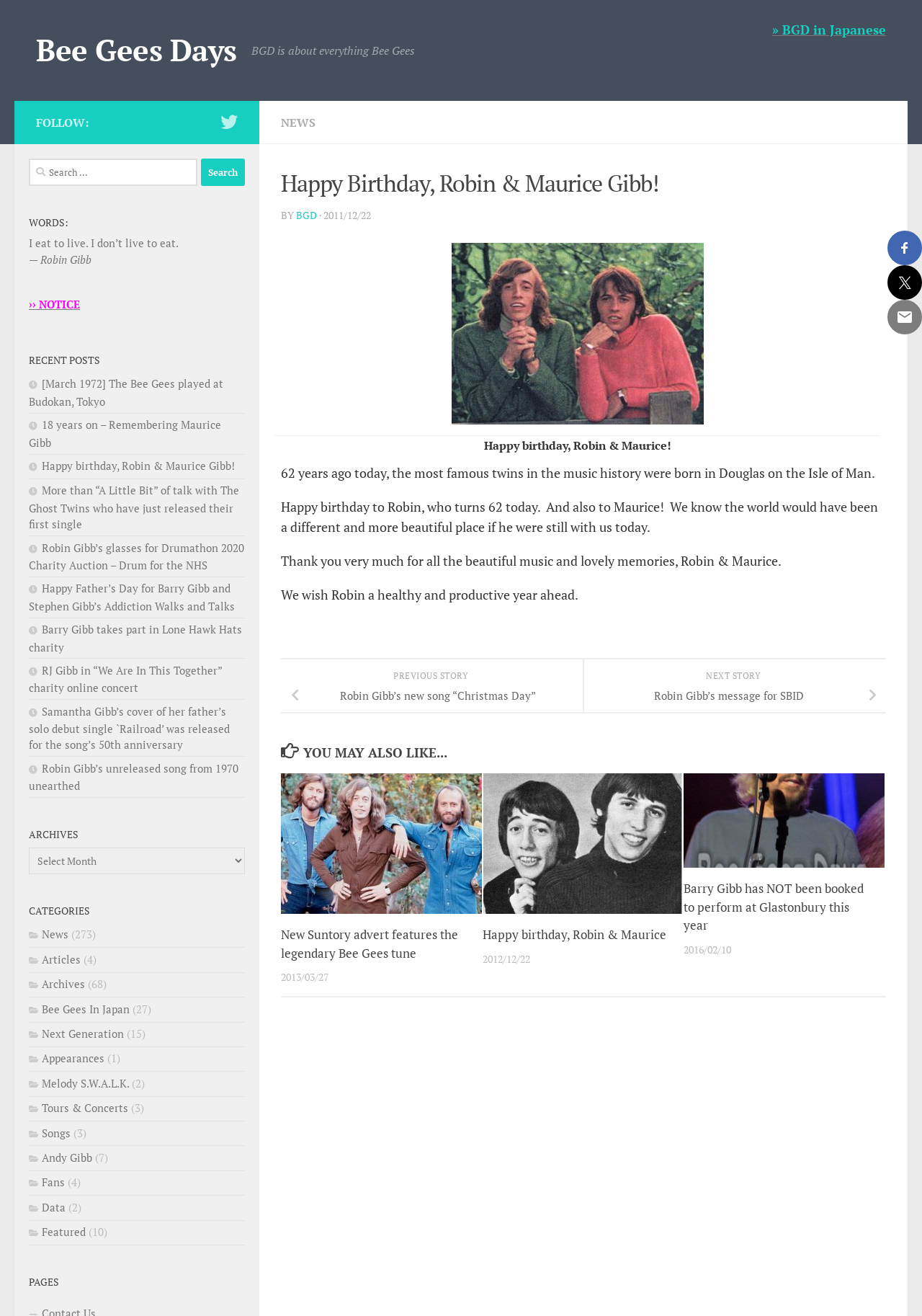What is the category of the article 'New Suntory advert features the legendary Bee Gees tune'?
Provide a well-explained and detailed answer to the question.

The article 'New Suntory advert features the legendary Bee Gees tune' is categorized under 'News' as it is listed under the 'YOU MAY ALSO LIKE...' section, which suggests that it is a news article related to the Bee Gees.